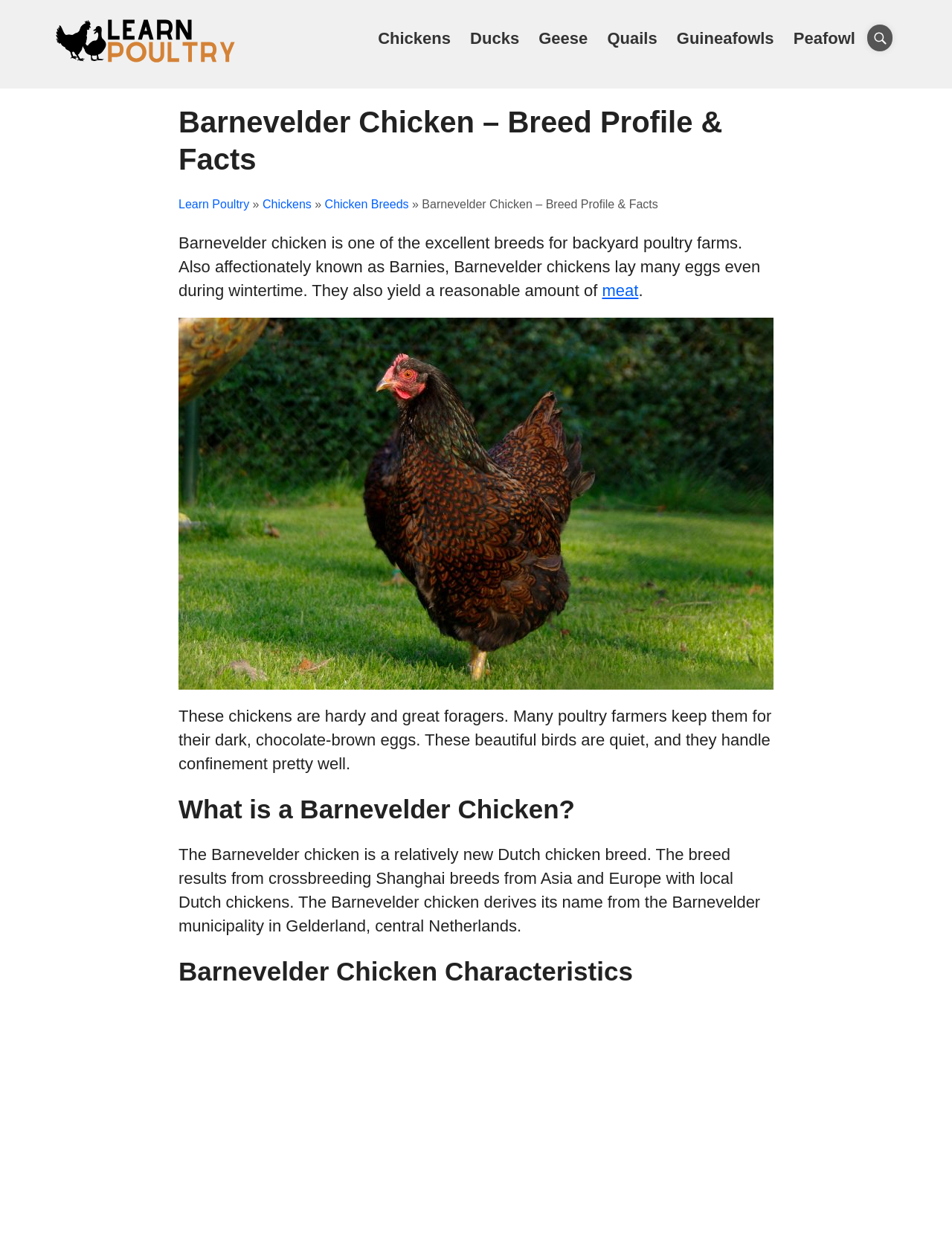Please specify the bounding box coordinates of the clickable region necessary for completing the following instruction: "learn about chicken breeds". The coordinates must consist of four float numbers between 0 and 1, i.e., [left, top, right, bottom].

[0.341, 0.16, 0.429, 0.17]